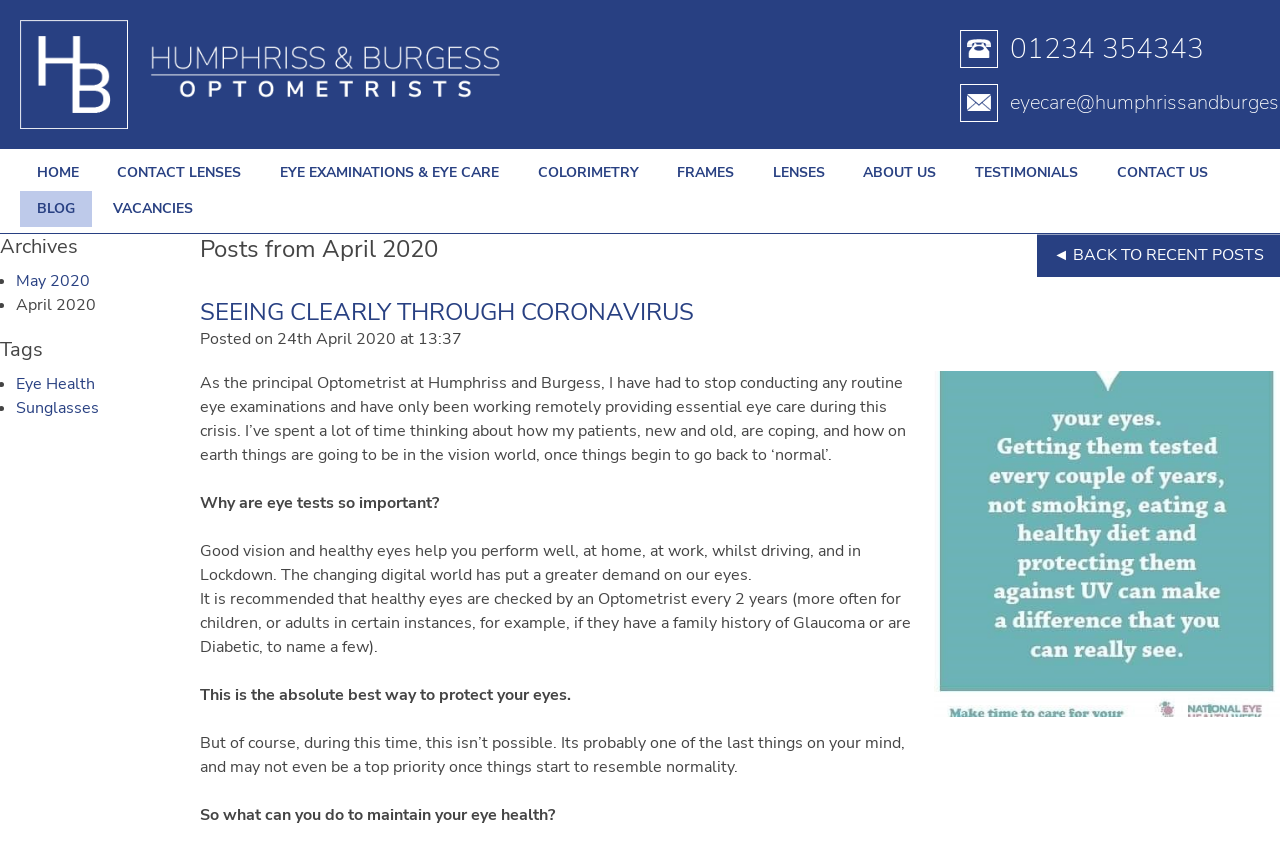Please identify the bounding box coordinates of the region to click in order to complete the task: "Click on the 'HOME' menu item". The coordinates must be four float numbers between 0 and 1, specified as [left, top, right, bottom].

[0.016, 0.184, 0.075, 0.226]